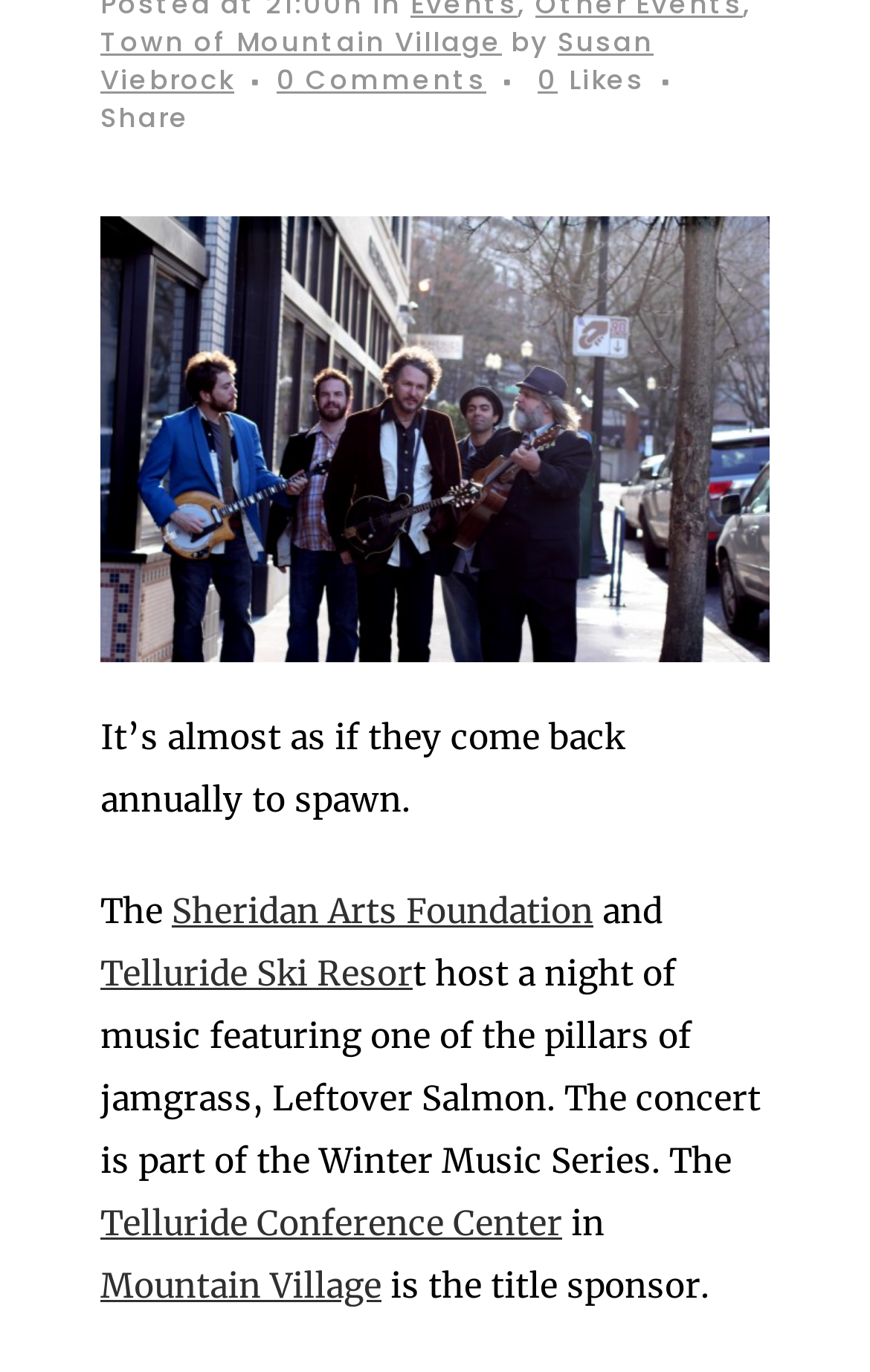Provide a brief response using a word or short phrase to this question:
Who is the author of the article?

Susan Viebrock